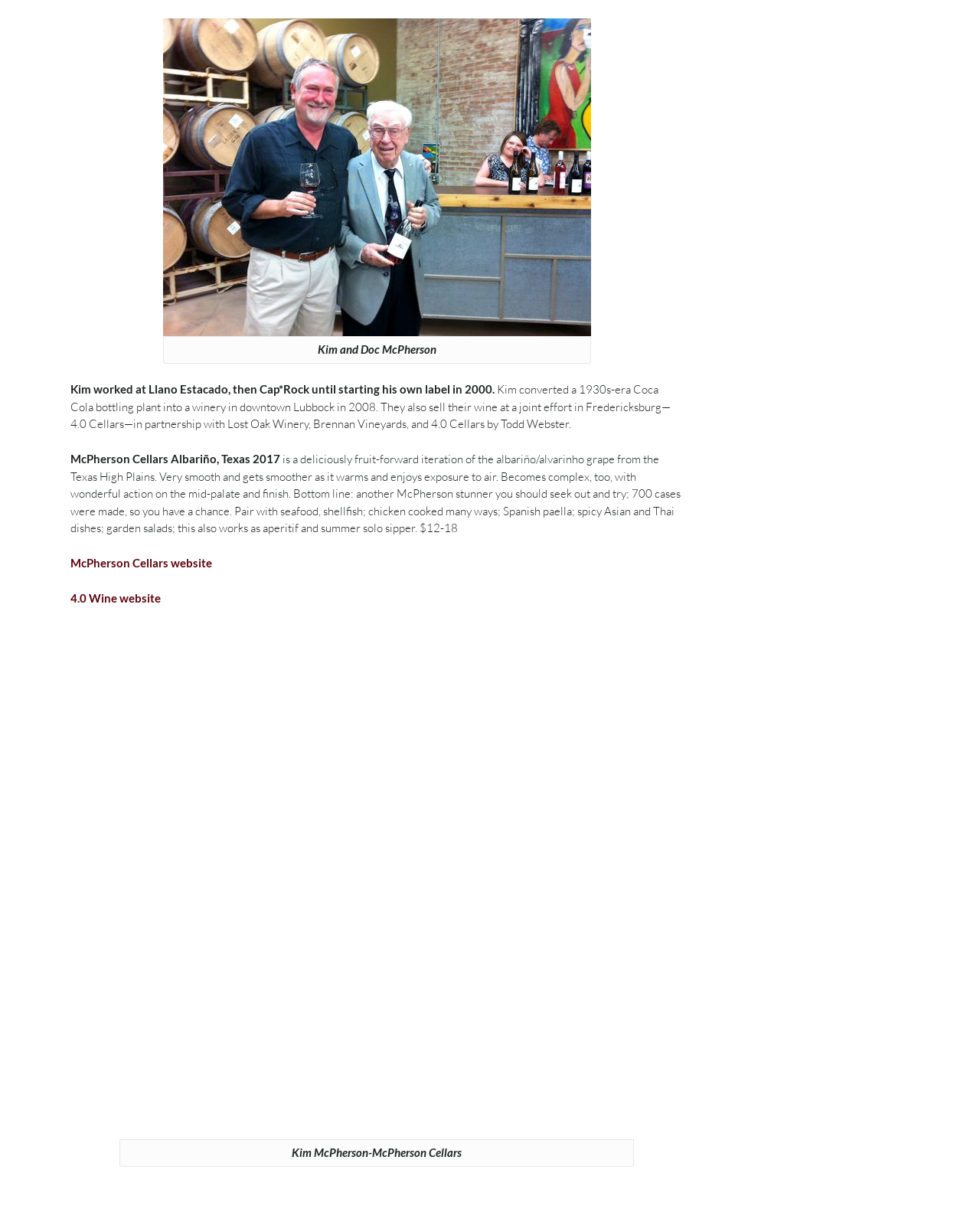Please provide the bounding box coordinates in the format (top-left x, top-left y, bottom-right x, bottom-right y). Remember, all values are floating point numbers between 0 and 1. What is the bounding box coordinate of the region described as: parent_node: Kim and Doc McPherson

[0.166, 0.015, 0.603, 0.275]